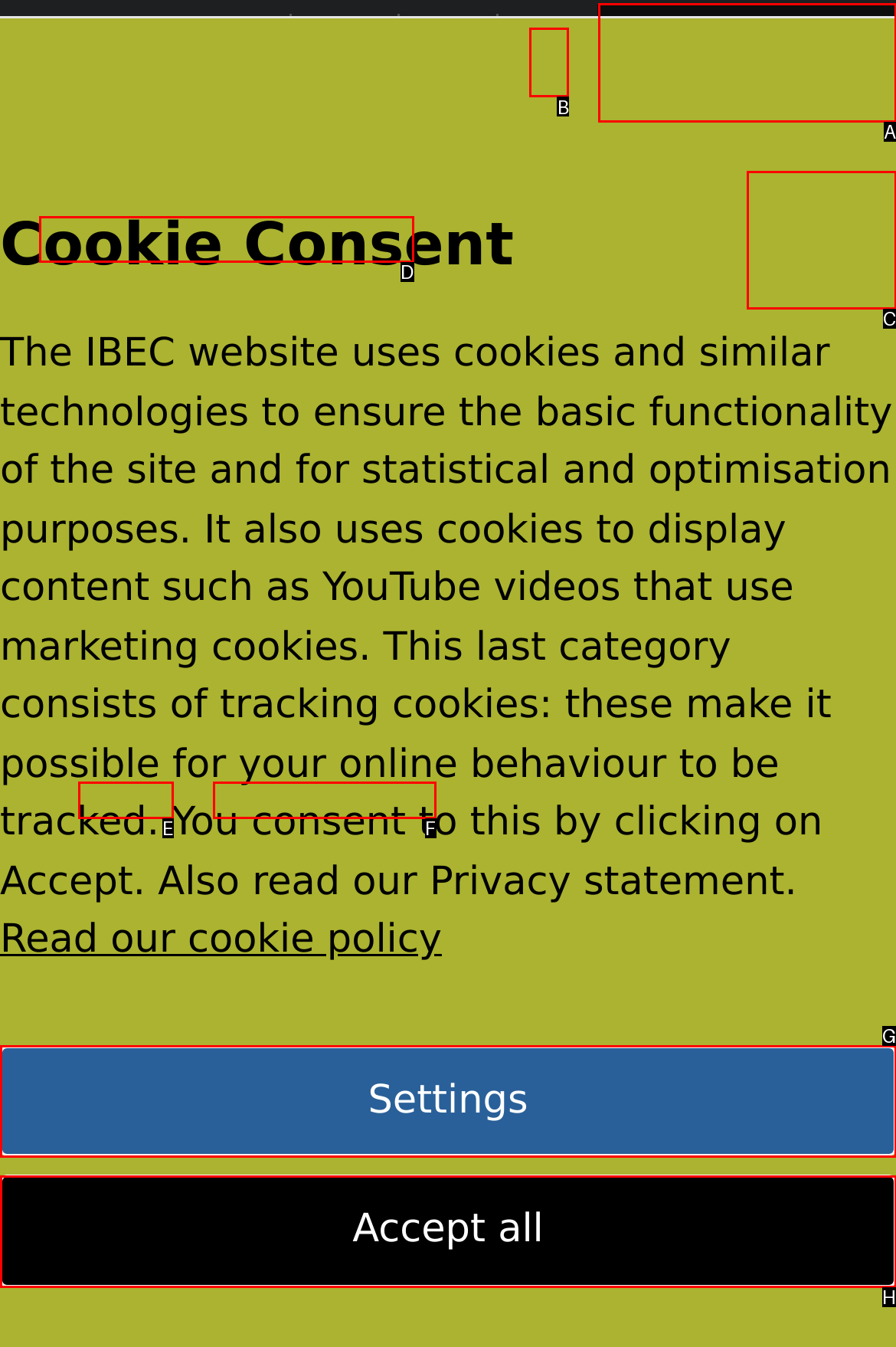Choose the letter of the option that needs to be clicked to perform the task: Go to the News page. Answer with the letter.

None